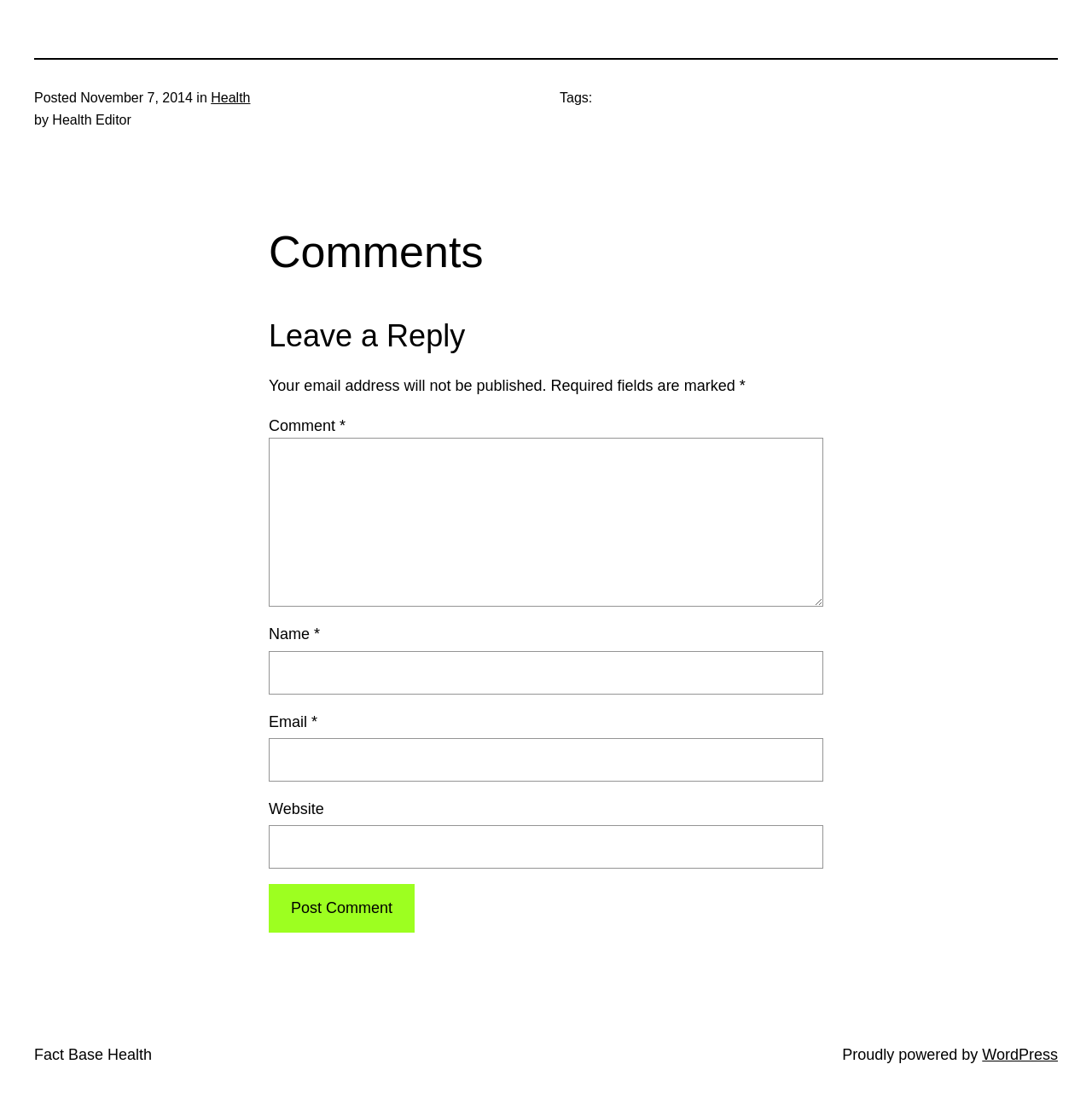Find the bounding box coordinates of the area that needs to be clicked in order to achieve the following instruction: "Visit the 'Fact Base Health' website". The coordinates should be specified as four float numbers between 0 and 1, i.e., [left, top, right, bottom].

[0.031, 0.947, 0.139, 0.962]